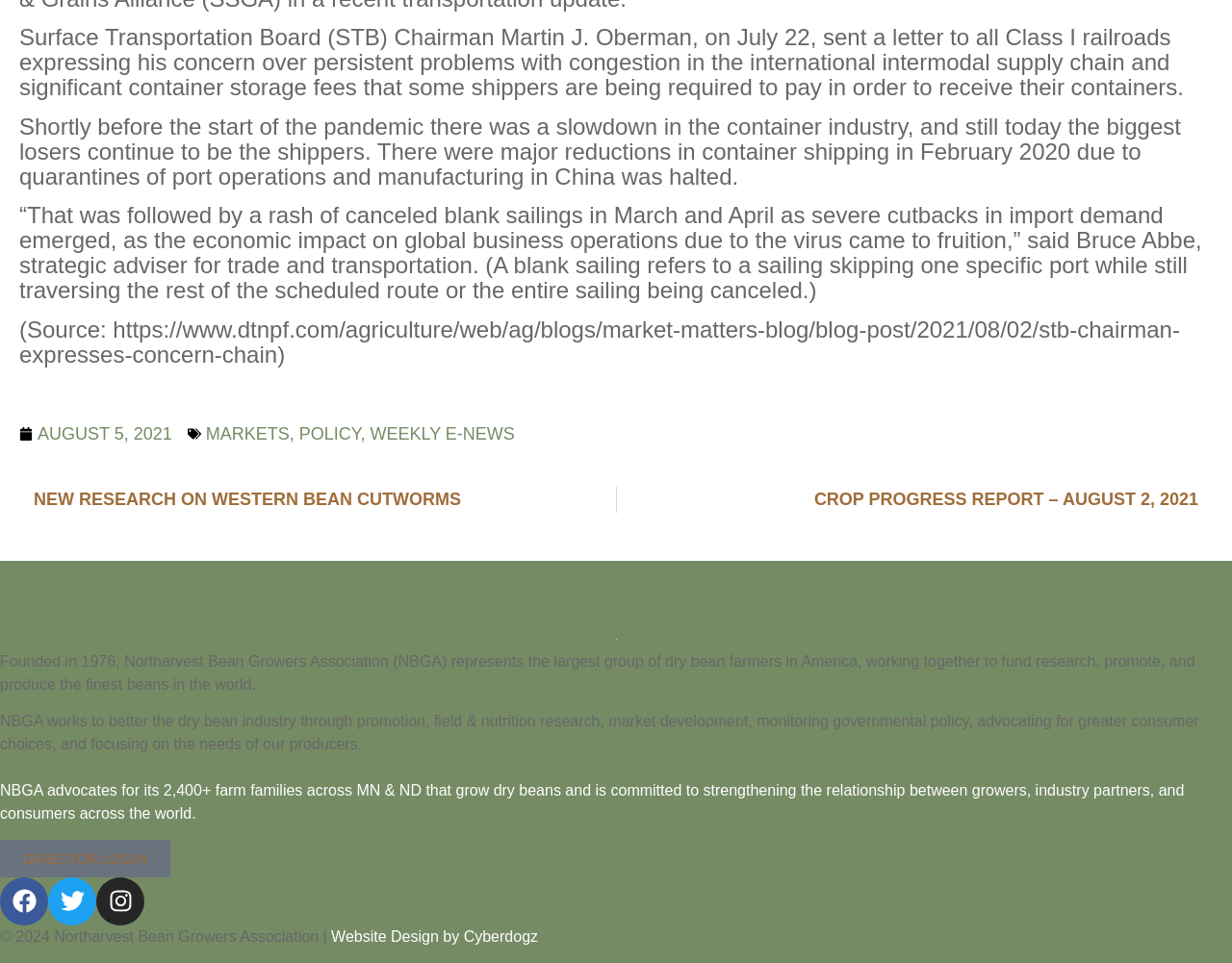Provide the bounding box coordinates of the HTML element described by the text: "Website Design by Cyberdogz".

[0.269, 0.964, 0.437, 0.981]